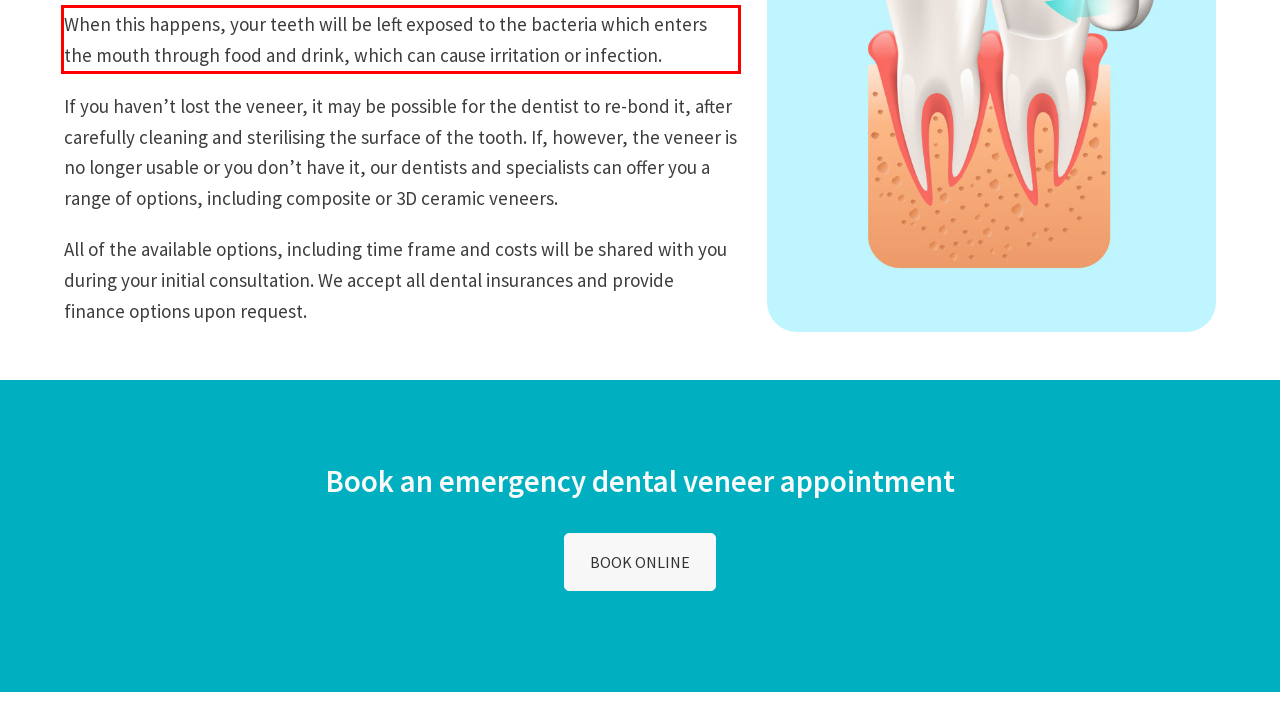You are provided with a screenshot of a webpage that includes a UI element enclosed in a red rectangle. Extract the text content inside this red rectangle.

When this happens, your teeth will be left exposed to the bacteria which enters the mouth through food and drink, which can cause irritation or infection.